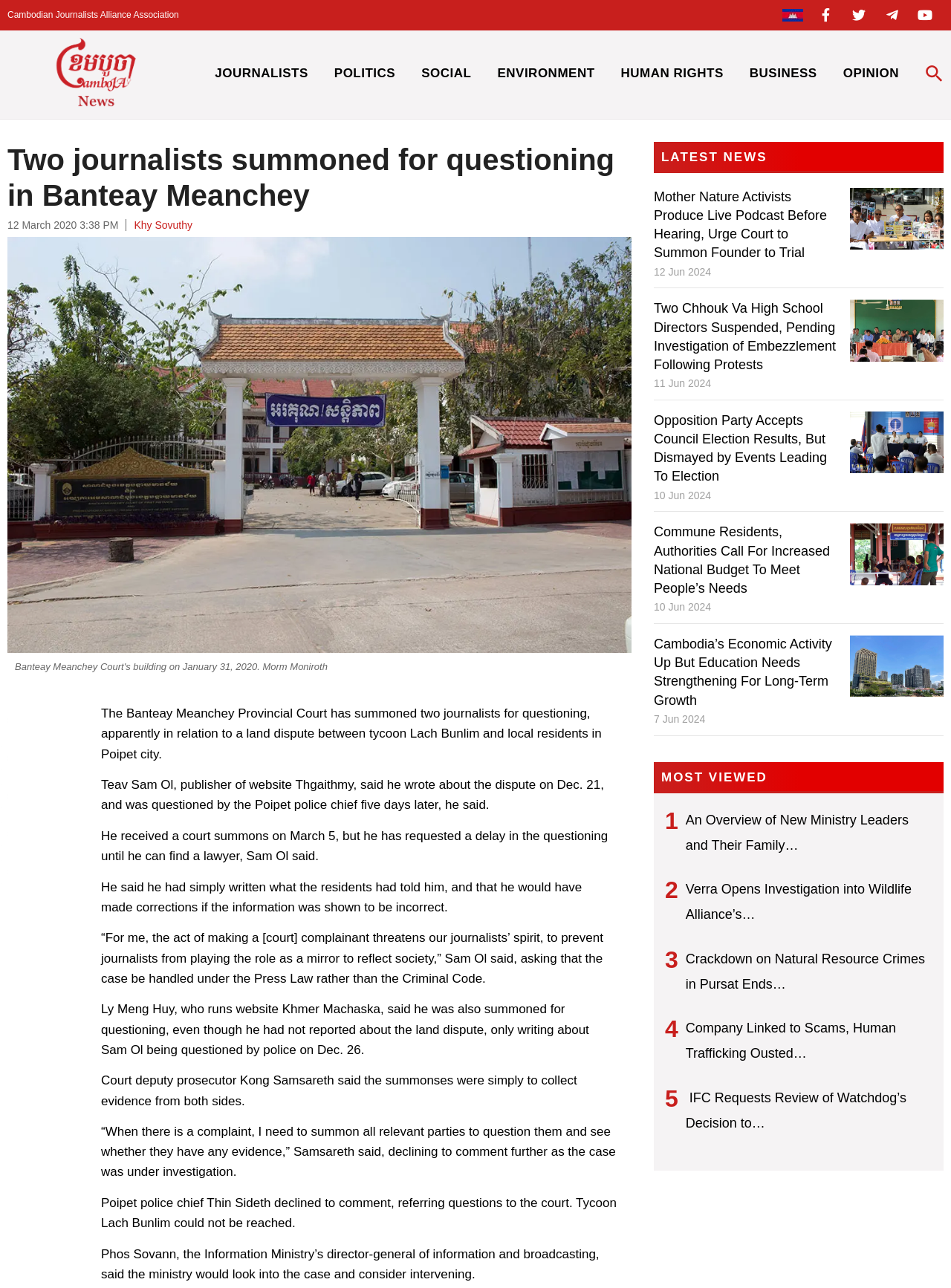Find the bounding box coordinates for the UI element whose description is: "aria-label="Search Icon Link"". The coordinates should be four float numbers between 0 and 1, in the format [left, top, right, bottom].

[0.973, 0.05, 0.992, 0.066]